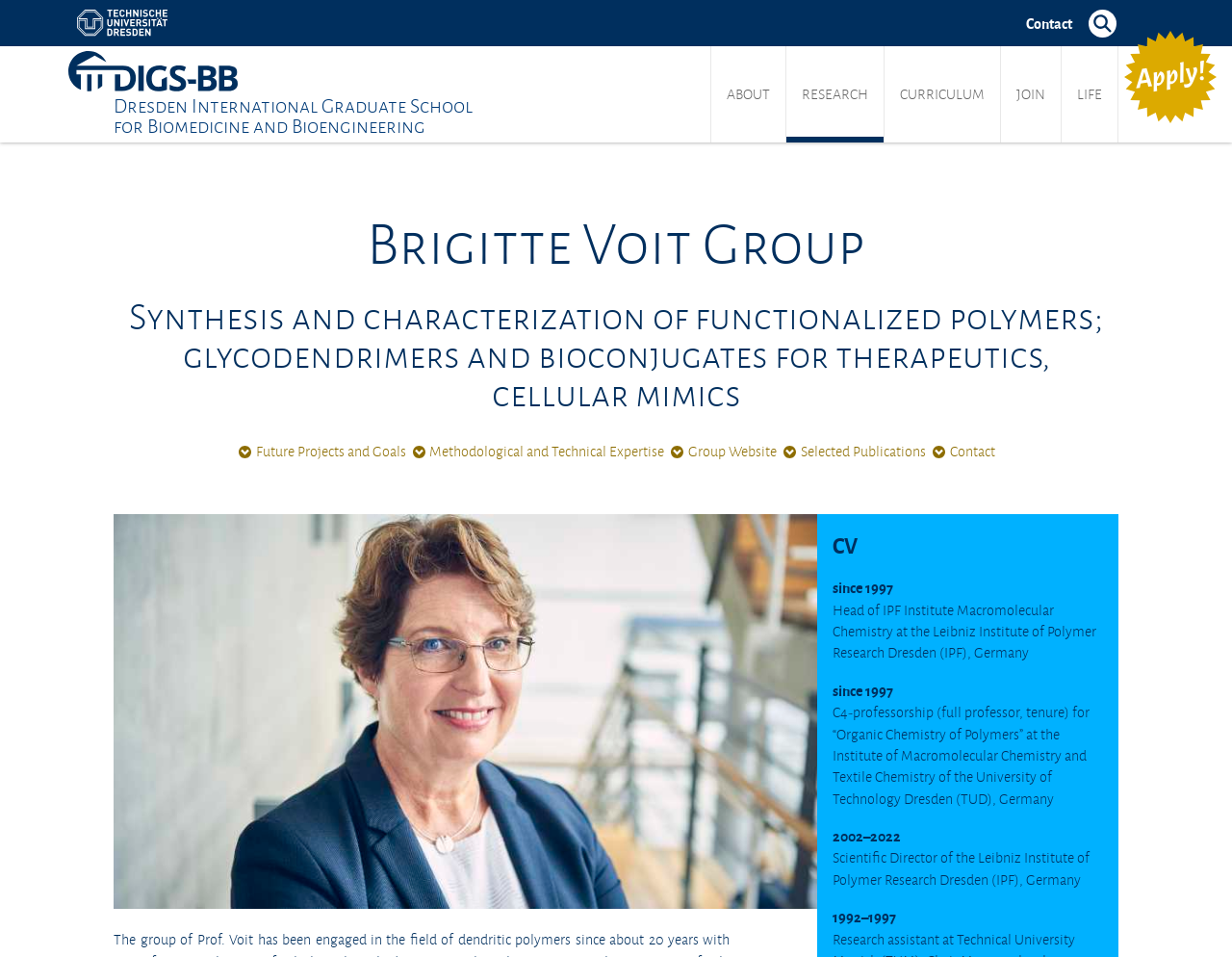Please specify the bounding box coordinates of the area that should be clicked to accomplish the following instruction: "Search the DIGS-BB website". The coordinates should consist of four float numbers between 0 and 1, i.e., [left, top, right, bottom].

[0.876, 0.0, 0.914, 0.048]